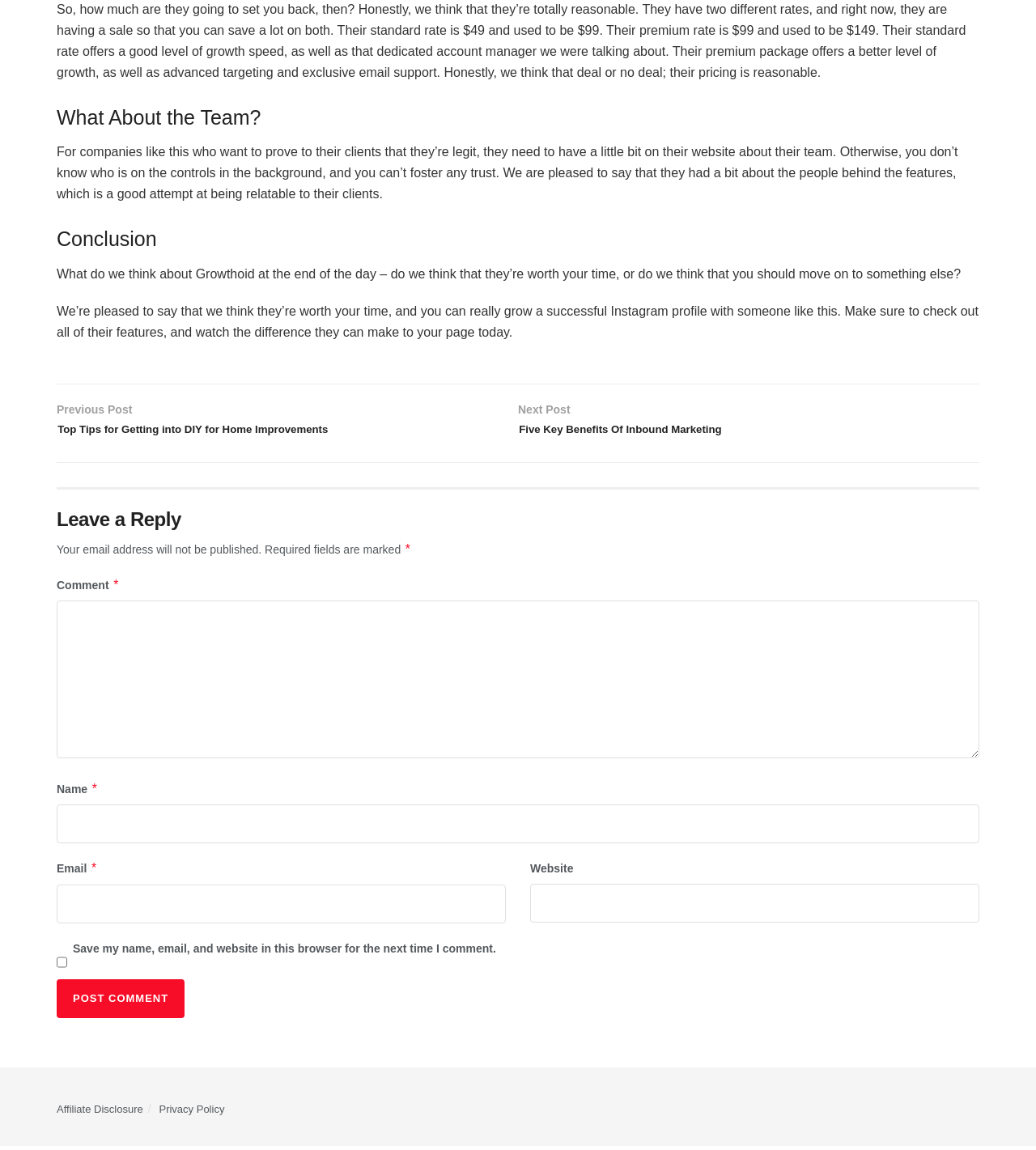From the given element description: "parent_node: Email * aria-describedby="email-notes" name="email"", find the bounding box for the UI element. Provide the coordinates as four float numbers between 0 and 1, in the order [left, top, right, bottom].

[0.055, 0.772, 0.488, 0.806]